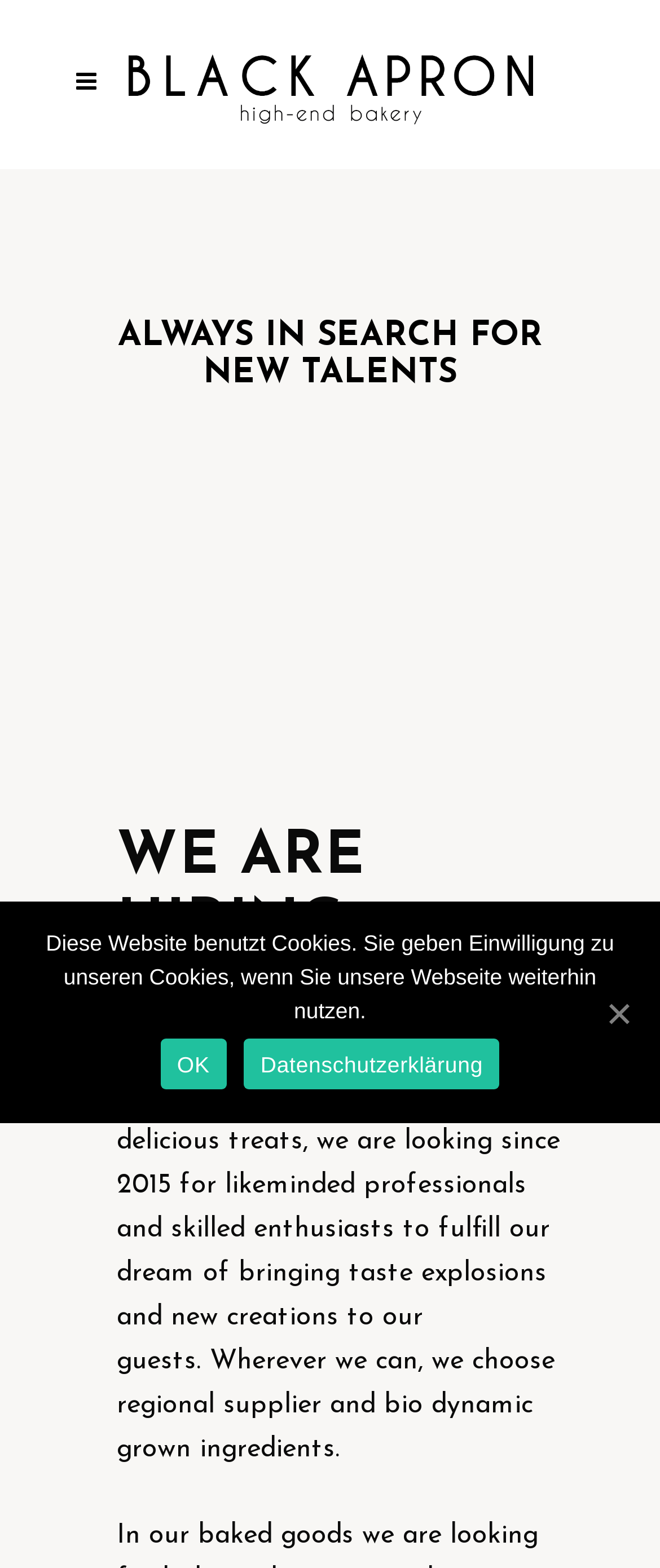Please provide the bounding box coordinates in the format (top-left x, top-left y, bottom-right x, bottom-right y). Remember, all values are floating point numbers between 0 and 1. What is the bounding box coordinate of the region described as: Datenschutzerklärung

[0.369, 0.662, 0.757, 0.695]